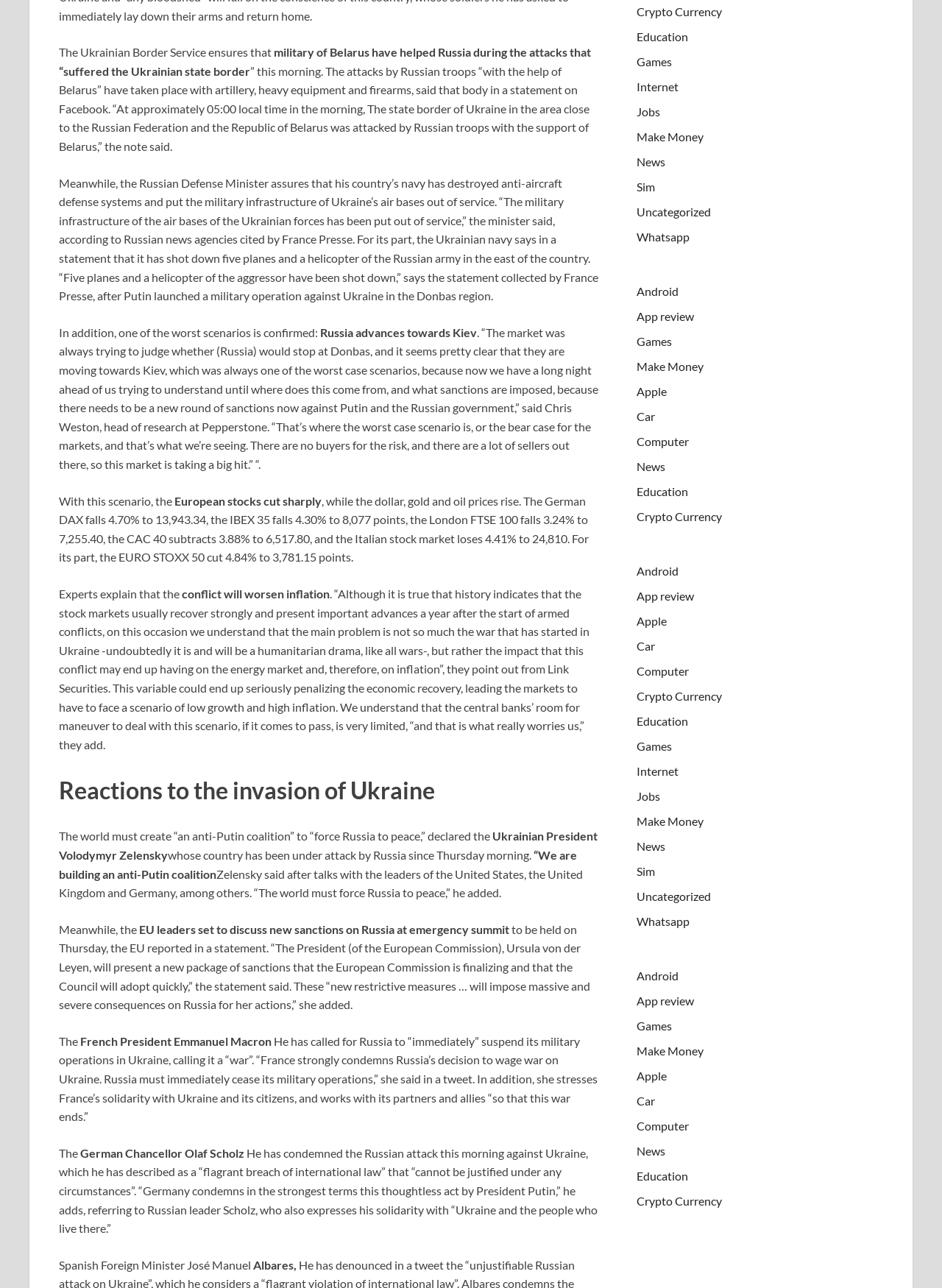Extract the bounding box coordinates of the UI element described: "App review". Provide the coordinates in the format [left, top, right, bottom] with values ranging from 0 to 1.

[0.676, 0.24, 0.737, 0.251]